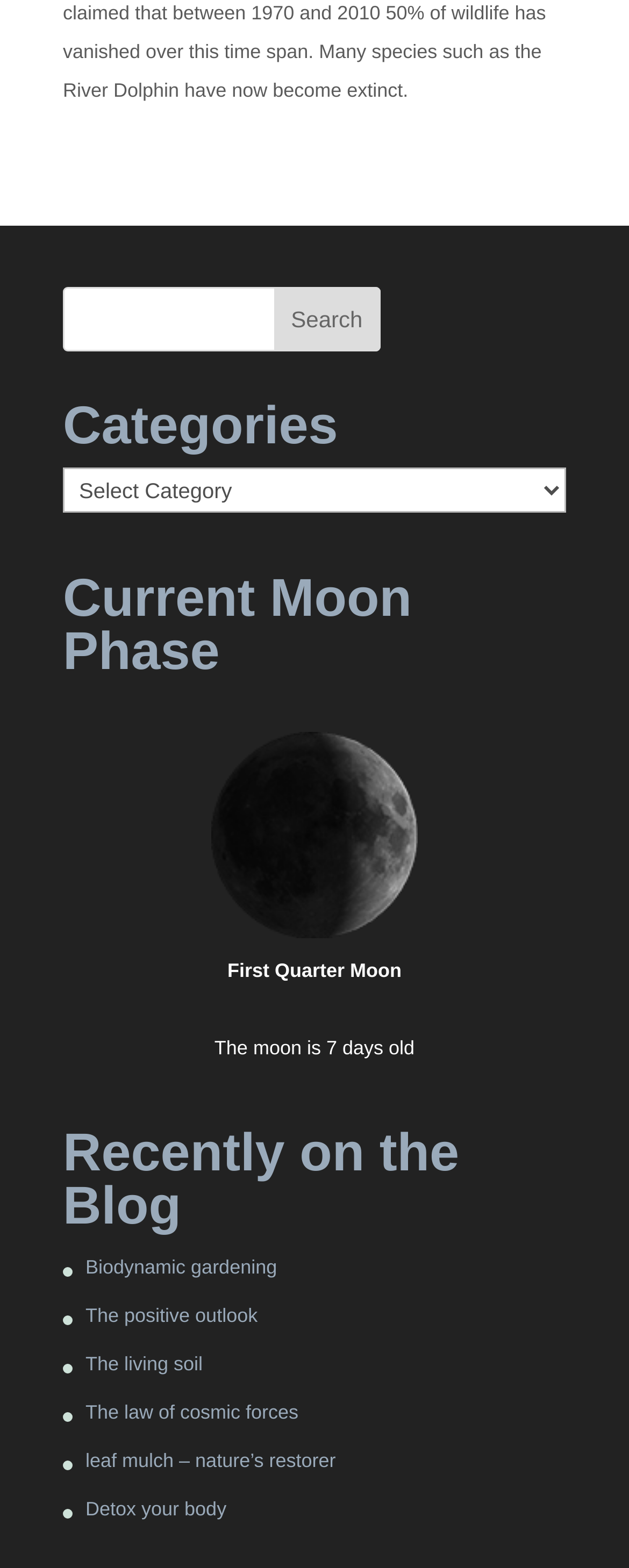Please determine the bounding box coordinates of the element's region to click in order to carry out the following instruction: "Click on the link to Detox your body". The coordinates should be four float numbers between 0 and 1, i.e., [left, top, right, bottom].

[0.136, 0.955, 0.36, 0.97]